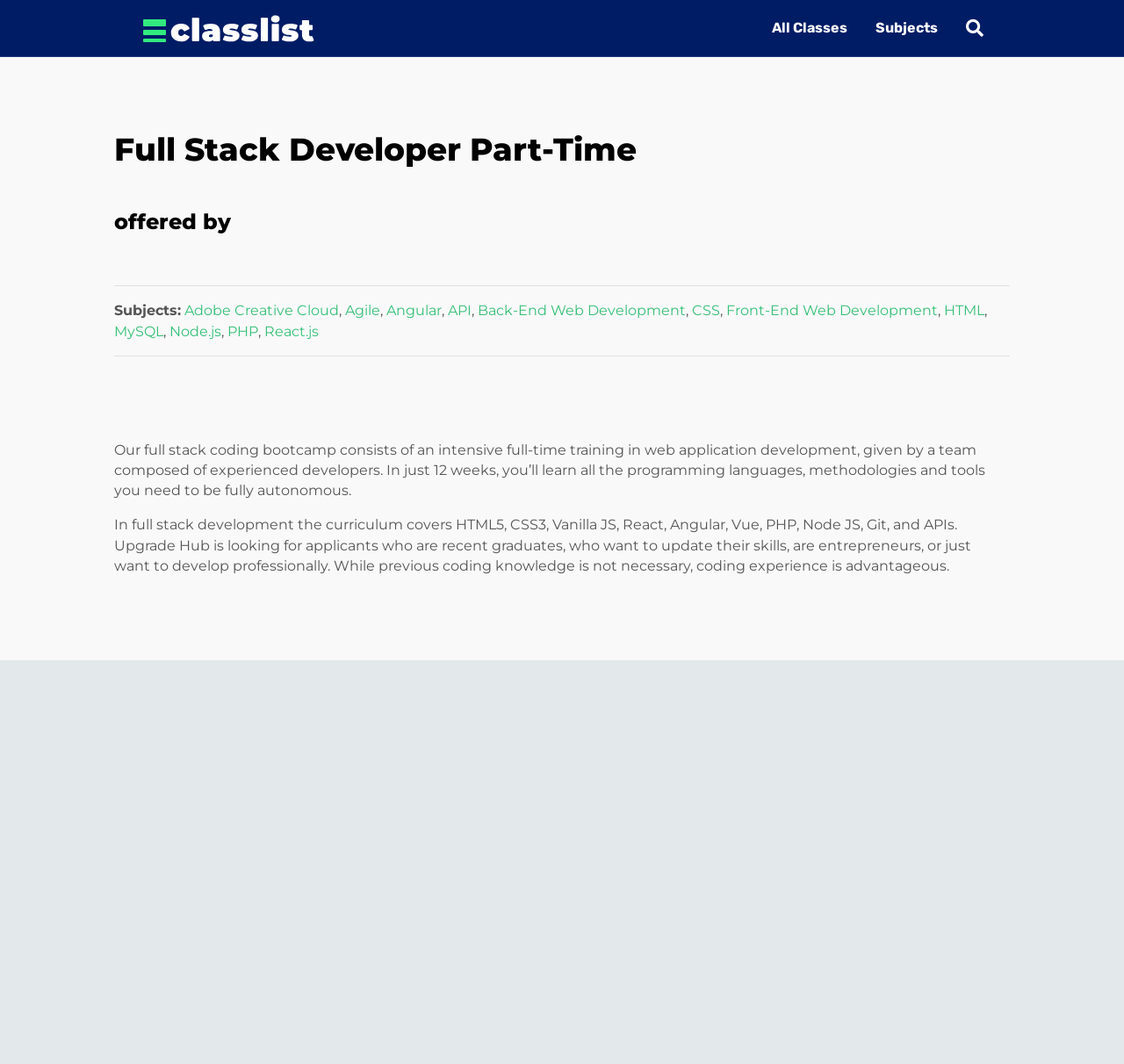Utilize the information from the image to answer the question in detail:
What is the purpose of the course?

The purpose of the course can be inferred from the paragraph of text that describes the course. It states that in just 12 weeks, you'll learn all the programming languages, methodologies, and tools you need to be fully autonomous.